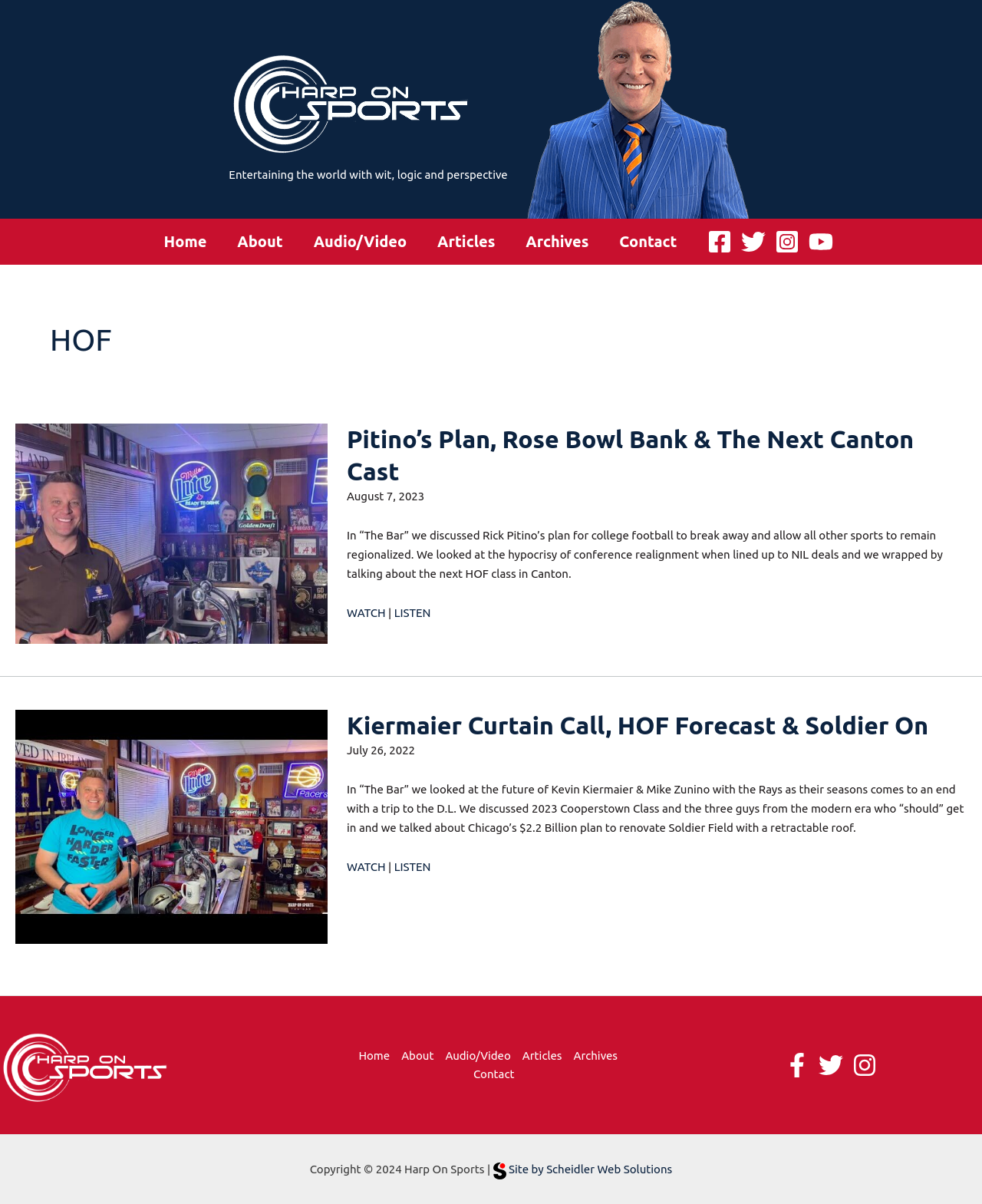Based on the image, please elaborate on the answer to the following question:
What are the social media platforms available?

The social media platforms available can be found at the top right corner and bottom right corner of the webpage. They are Facebook, Twitter, Instagram, and YouTube, each with its respective icon.